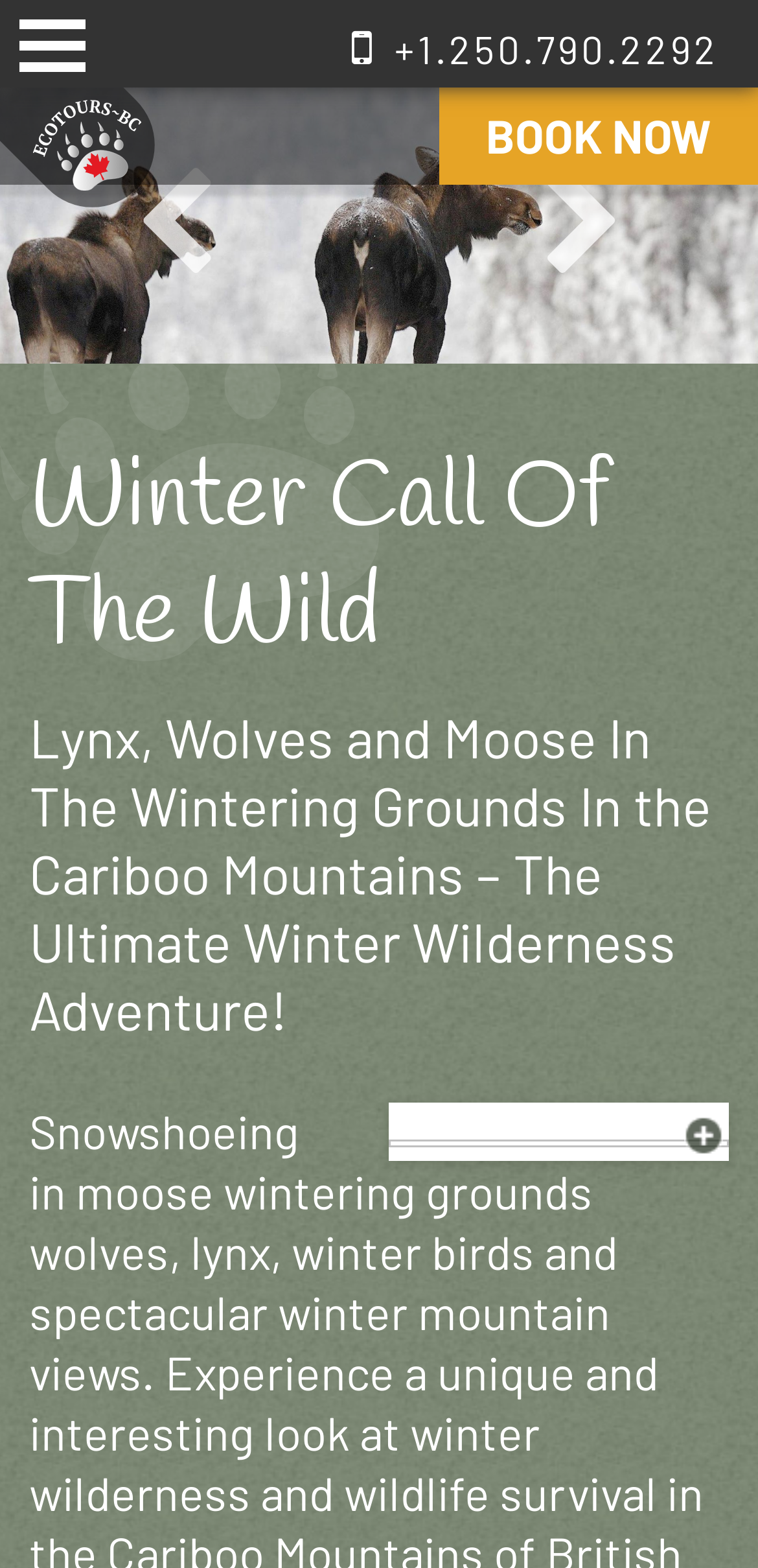Analyze the image and give a detailed response to the question:
What can be done with the 'BOOK NOW' button?

I inferred the purpose of the 'BOOK NOW' button by its text and position. It is likely a call-to-action button that allows users to book a tour or make a reservation.